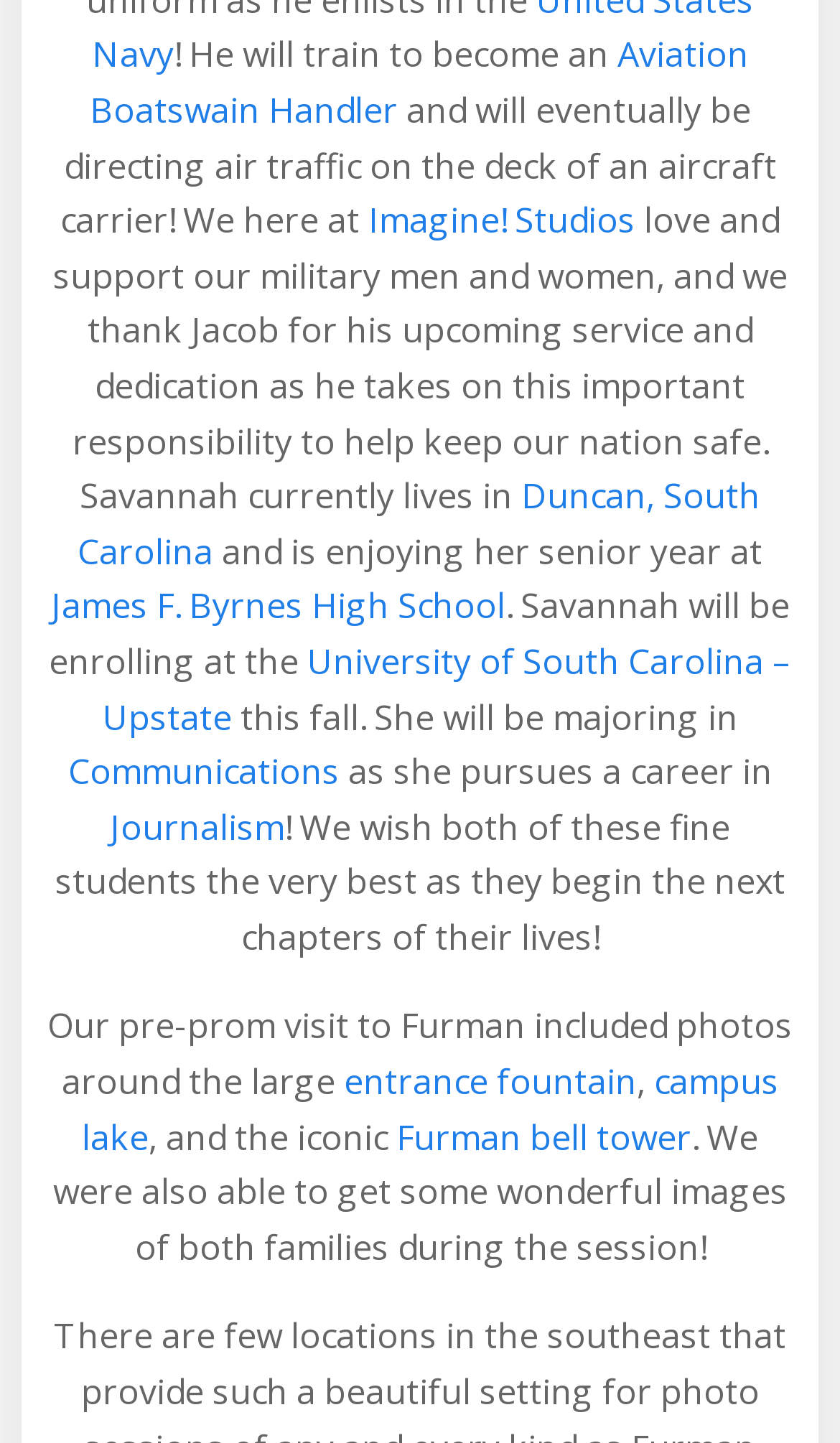Given the description "Furman bell tower", provide the bounding box coordinates of the corresponding UI element.

[0.472, 0.771, 0.823, 0.804]